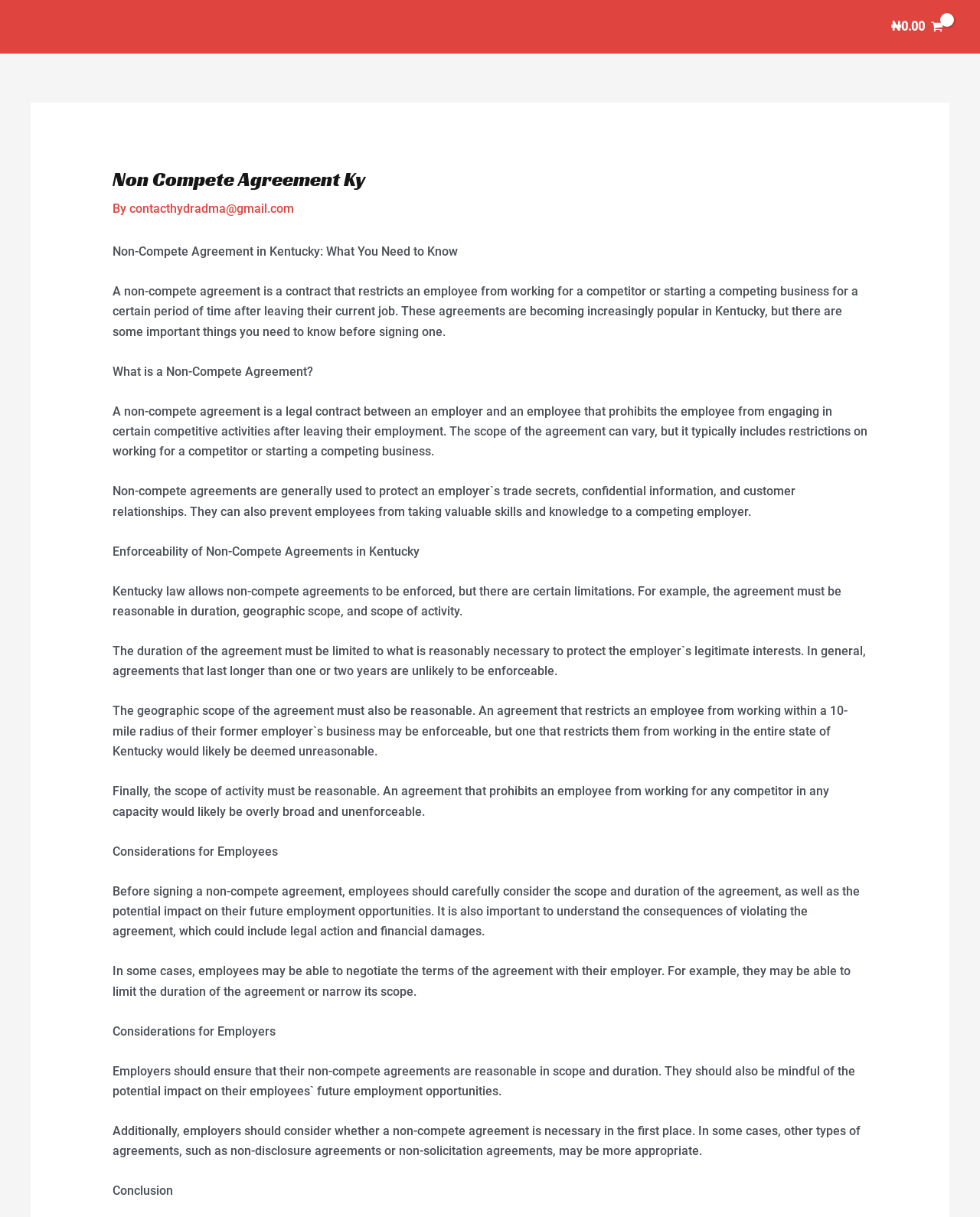Write a detailed summary of the webpage.

This webpage is about non-compete agreements in Kentucky, specifically discussing what they are, their enforceability, and considerations for both employees and employers. 

At the top right corner, there is a link with a price of ₦0.00 and a small image next to it. 

Below this, there is a header section with the title "Non Compete Agreement Ky" and a contact email address "contacthydradma@gmail.com". 

The main content of the webpage is divided into several sections. The first section provides an introduction to non-compete agreements, explaining that they are contracts that restrict an employee from working for a competitor or starting a competing business for a certain period of time after leaving their current job. 

The following sections delve deeper into the topic, discussing what non-compete agreements are, their enforceability in Kentucky, and the limitations of these agreements. The webpage explains that the duration, geographic scope, and scope of activity of the agreement must be reasonable to be enforceable. 

Further down, the webpage provides considerations for employees, advising them to carefully review the agreement before signing and understand the potential impact on their future employment opportunities. It also suggests that employees may be able to negotiate the terms of the agreement with their employer. 

The webpage then shifts its focus to considerations for employers, recommending that they ensure their non-compete agreements are reasonable and consider the potential impact on their employees' future employment opportunities. Additionally, it suggests that employers consider whether a non-compete agreement is necessary in the first place and whether other types of agreements may be more appropriate. 

Finally, the webpage concludes with a summary of the key points discussed.